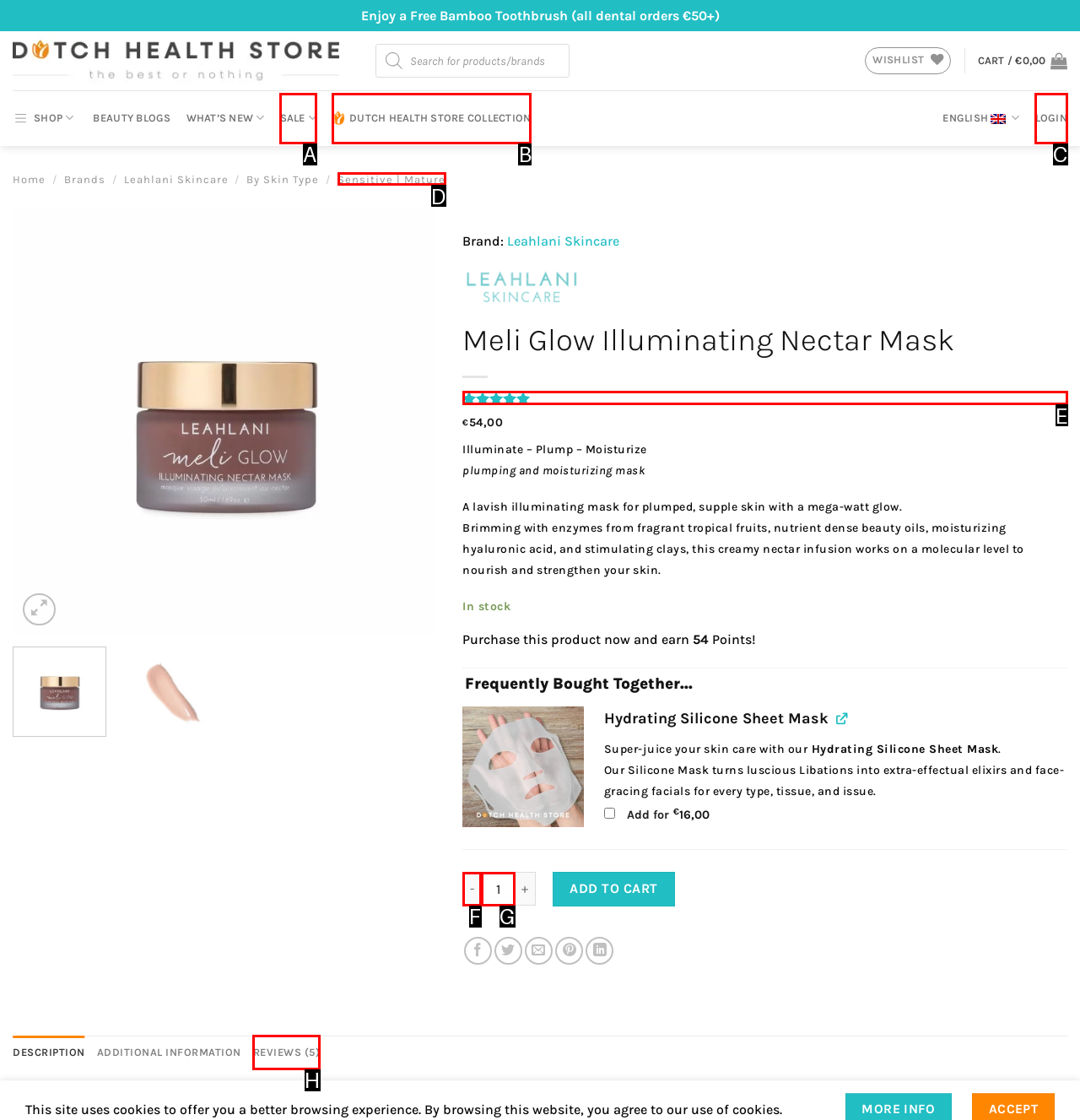Find the HTML element that matches the description provided: DUTCH HEALTH STORE COLLECTION
Answer using the corresponding option letter.

B